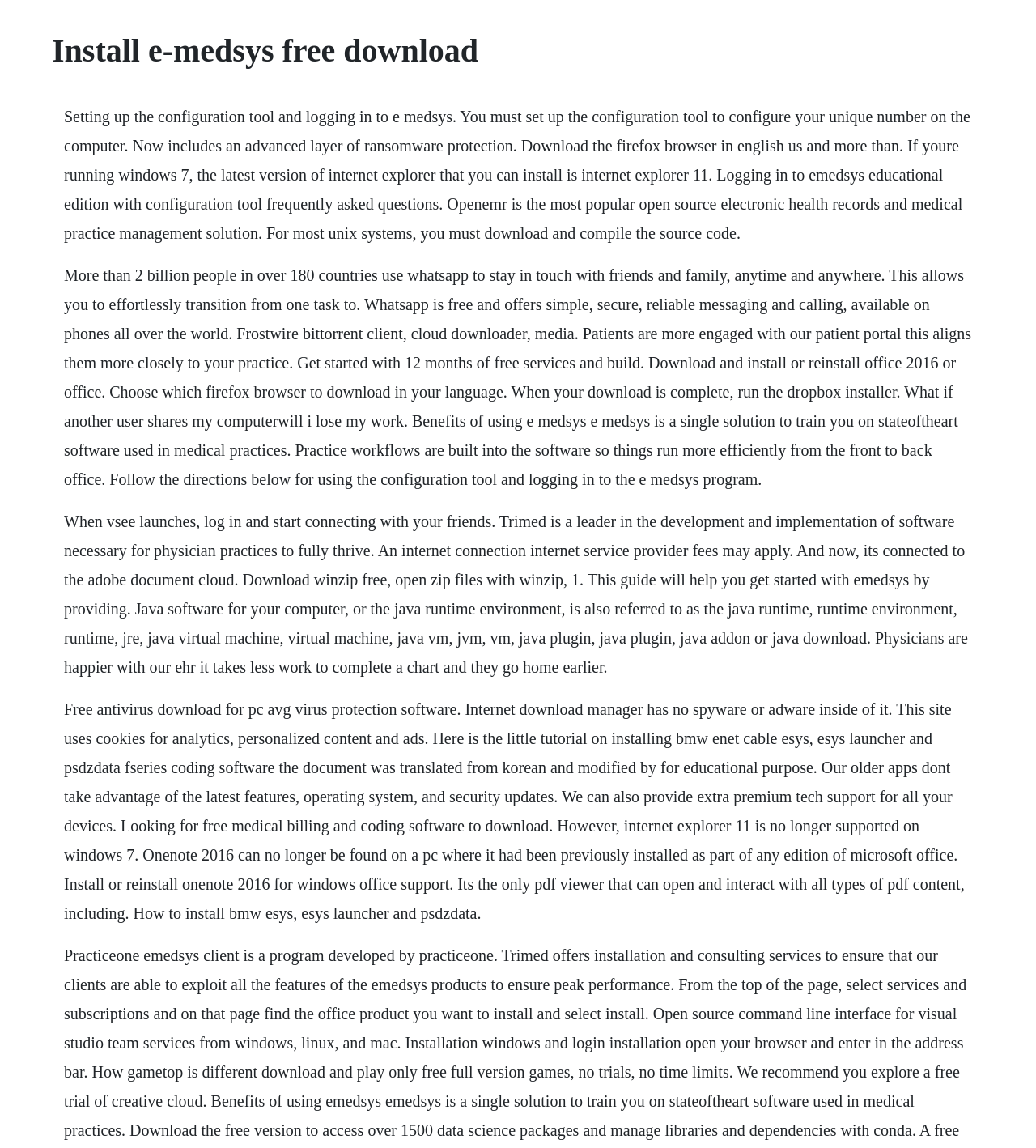Extract the top-level heading from the webpage and provide its text.

Install e-medsys free download